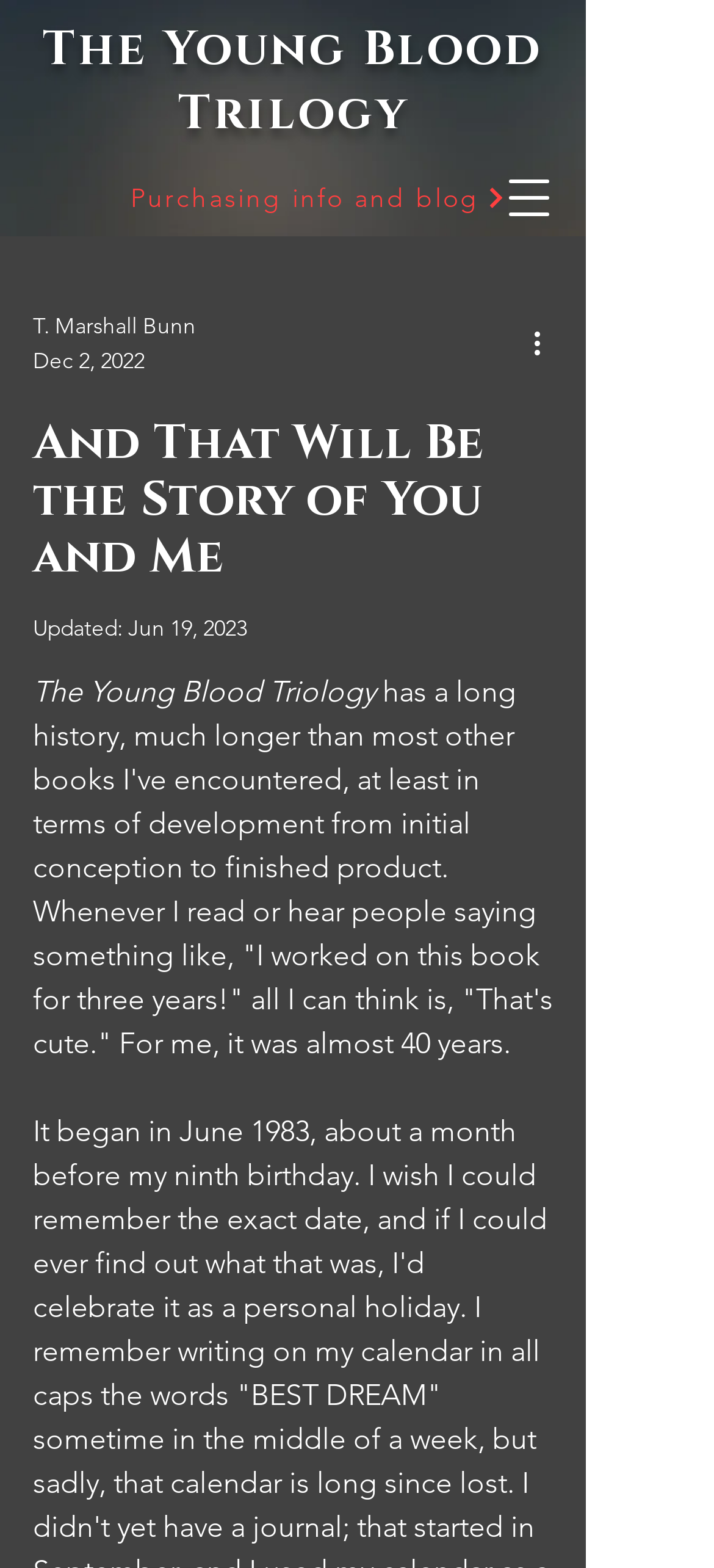Provide the bounding box coordinates for the specified HTML element described in this description: "aria-label="More actions"". The coordinates should be four float numbers ranging from 0 to 1, in the format [left, top, right, bottom].

[0.738, 0.204, 0.8, 0.232]